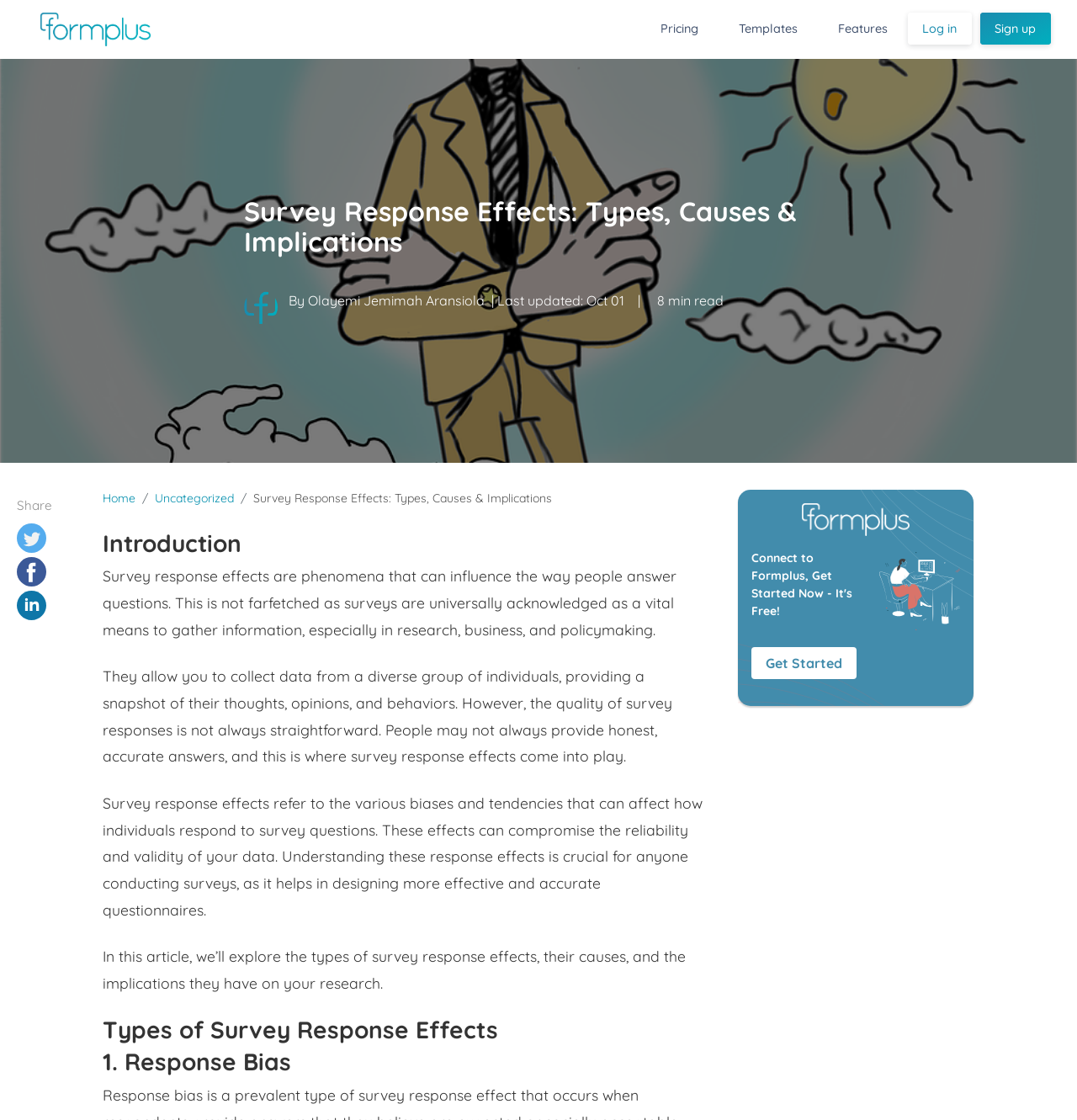Present a detailed account of what is displayed on the webpage.

The webpage is about "Survey Response Effects: Types, Causes & Implications". At the top, there is a navigation bar with links to "Pricing", "Templates", "Features", "Log in", and "Sign up". Below the navigation bar, there is a heading with the title of the webpage, accompanied by an image of the author, Olayemi Jemimah Aransiola. 

To the right of the author's image, there is a section with the author's name, the date "Oct 01", and the reading time "8 min read". Below this section, there are three social media sharing links with icons. 

On the left side of the page, there is a sidebar with links to "Home" and "Uncategorized", as well as a section with the title of the webpage again. 

The main content of the webpage is divided into sections, starting with an "Introduction" heading. The introduction explains what survey response effects are and their importance in research, business, and policymaking. 

Below the introduction, there are more sections, including "Types of Survey Response Effects", with a subheading "1. Response Bias". There are also several images scattered throughout the content, including a banner image with a "Get Started" button.